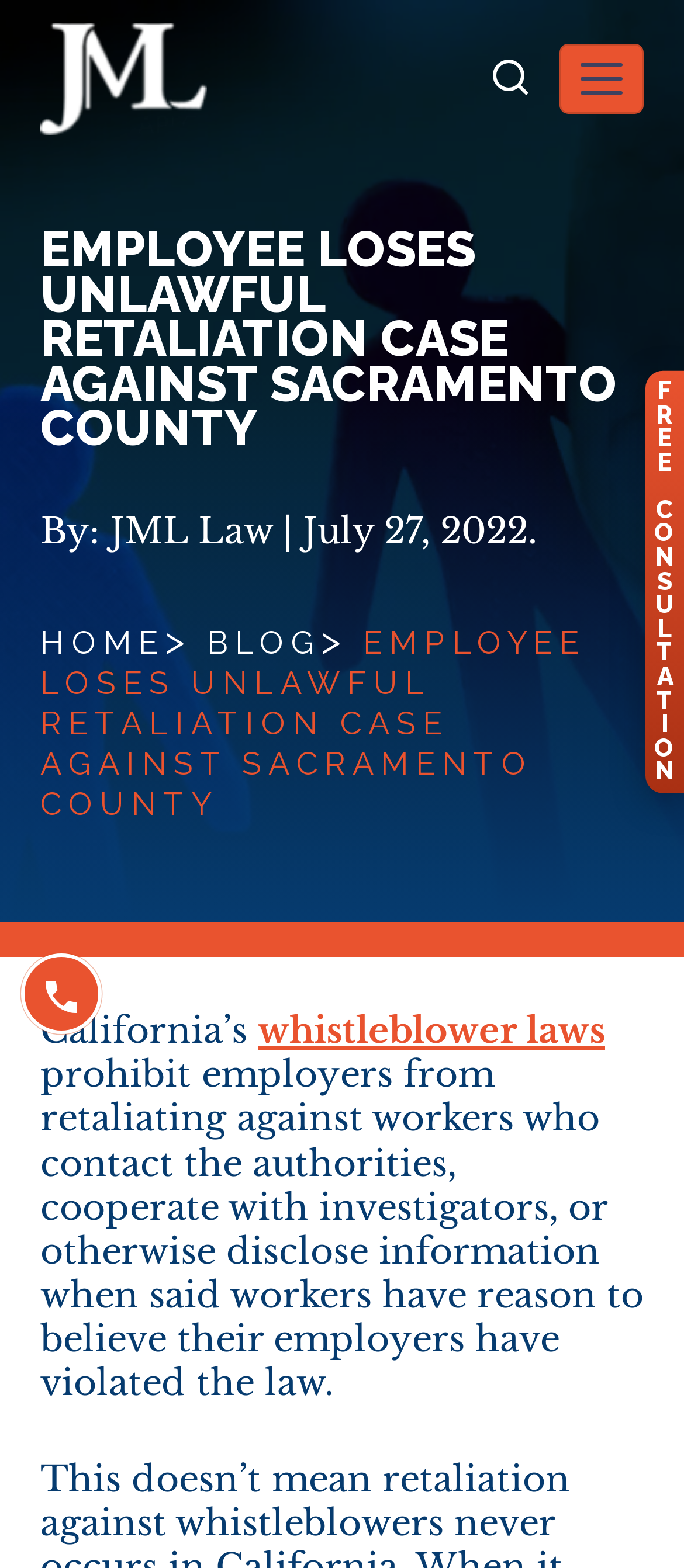What is the date of the blog post?
Look at the image and provide a short answer using one word or a phrase.

July 27, 2022